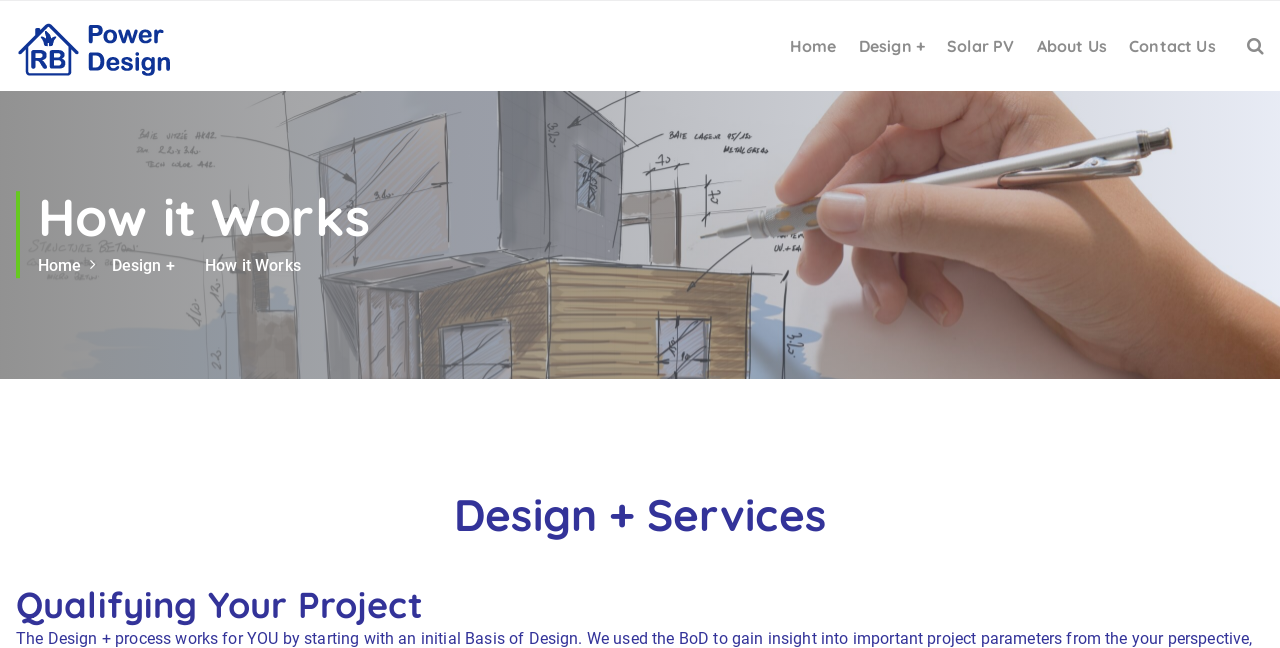Please identify the bounding box coordinates of the area that needs to be clicked to fulfill the following instruction: "Contact Us."

[0.882, 0.002, 0.95, 0.14]